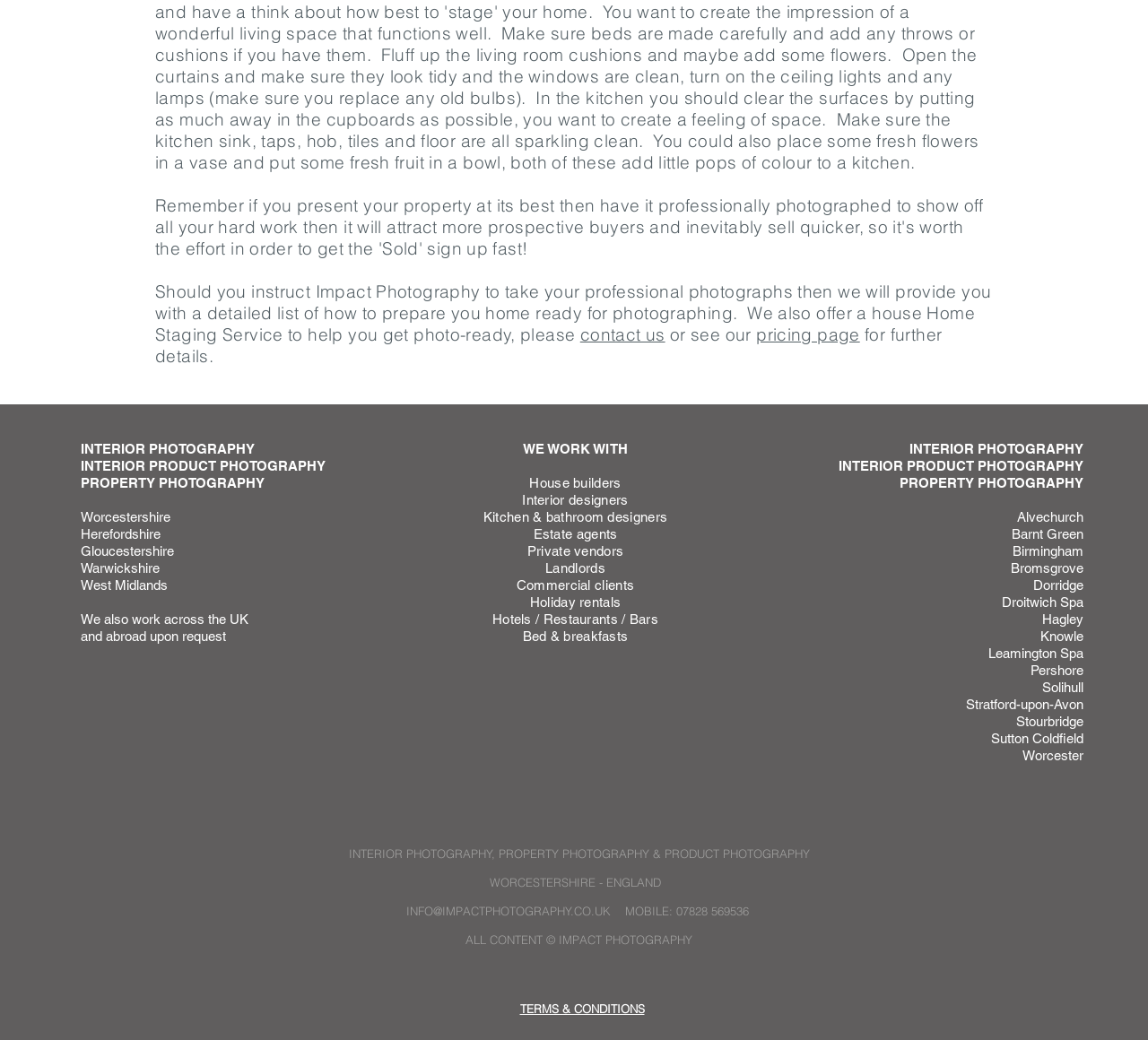Determine the bounding box coordinates of the element's region needed to click to follow the instruction: "Read about the Leo Frank Case". Provide these coordinates as four float numbers between 0 and 1, formatted as [left, top, right, bottom].

None